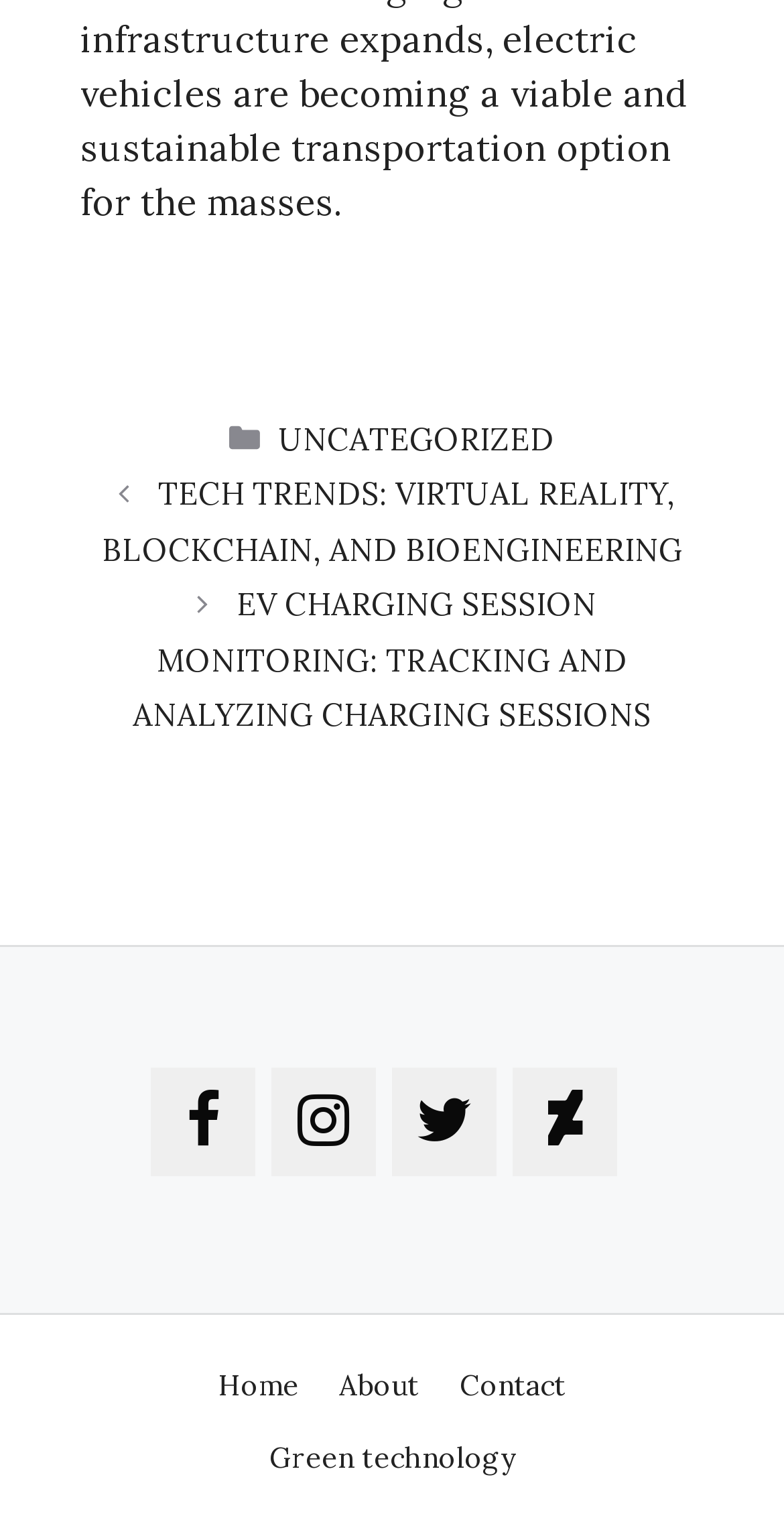Could you highlight the region that needs to be clicked to execute the instruction: "Go to the home page"?

[0.278, 0.899, 0.381, 0.923]